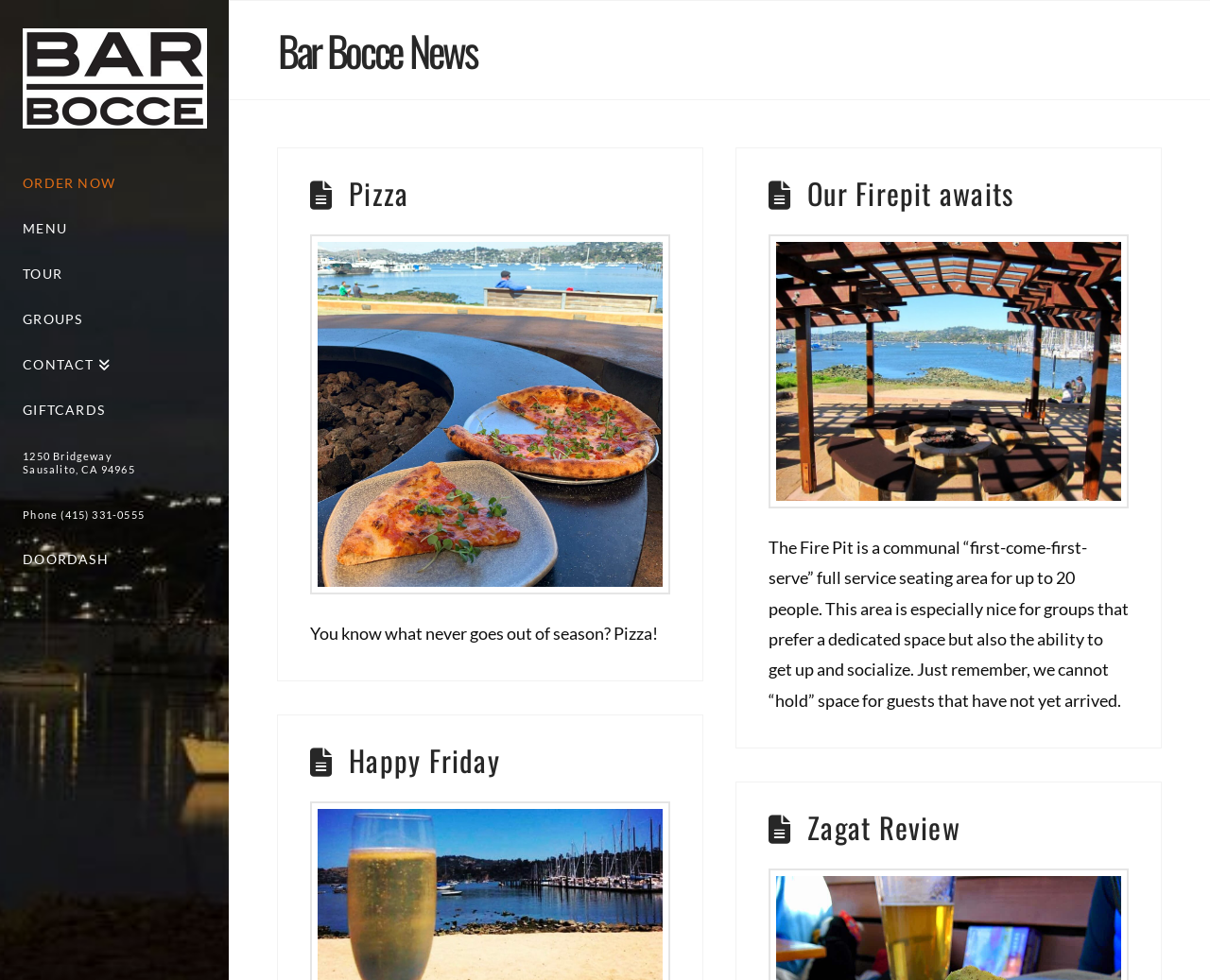Explain the webpage in detail.

The webpage is about Bar Bocce News, with a prominent logo and link to the main website at the top left corner. Below the logo, there are several links to different sections of the website, including "ORDER NOW", "MENU", "TOUR", "GROUPS", "CONTACT", "GIFTCARDS", and a link to the physical address and phone number of the restaurant.

The main content of the webpage is divided into two columns. The left column features a heading "Bar Bocce News" and three articles. The first article has a heading "Pizza" and a link to a pizza-related page. Below the heading, there is an image of pizza on the waterfront, accompanied by a link to the same page. The article also includes a text "You know what never goes out of season? Pizza!".

The second article in the left column has a heading "Our Firepit awaits" and a link to a page about the fire pit. Below the heading, there is an image of the Bar Bocce patio and fire pit, accompanied by a link to the same page. The article also includes a detailed description of the fire pit area, including its capacity and rules.

The third article in the left column has a heading "Happy Friday" and a link to a page related to Friday events. The right column features another article with a heading "Zagat Review" and a link to a page about the Zagat review of Bar Bocce.